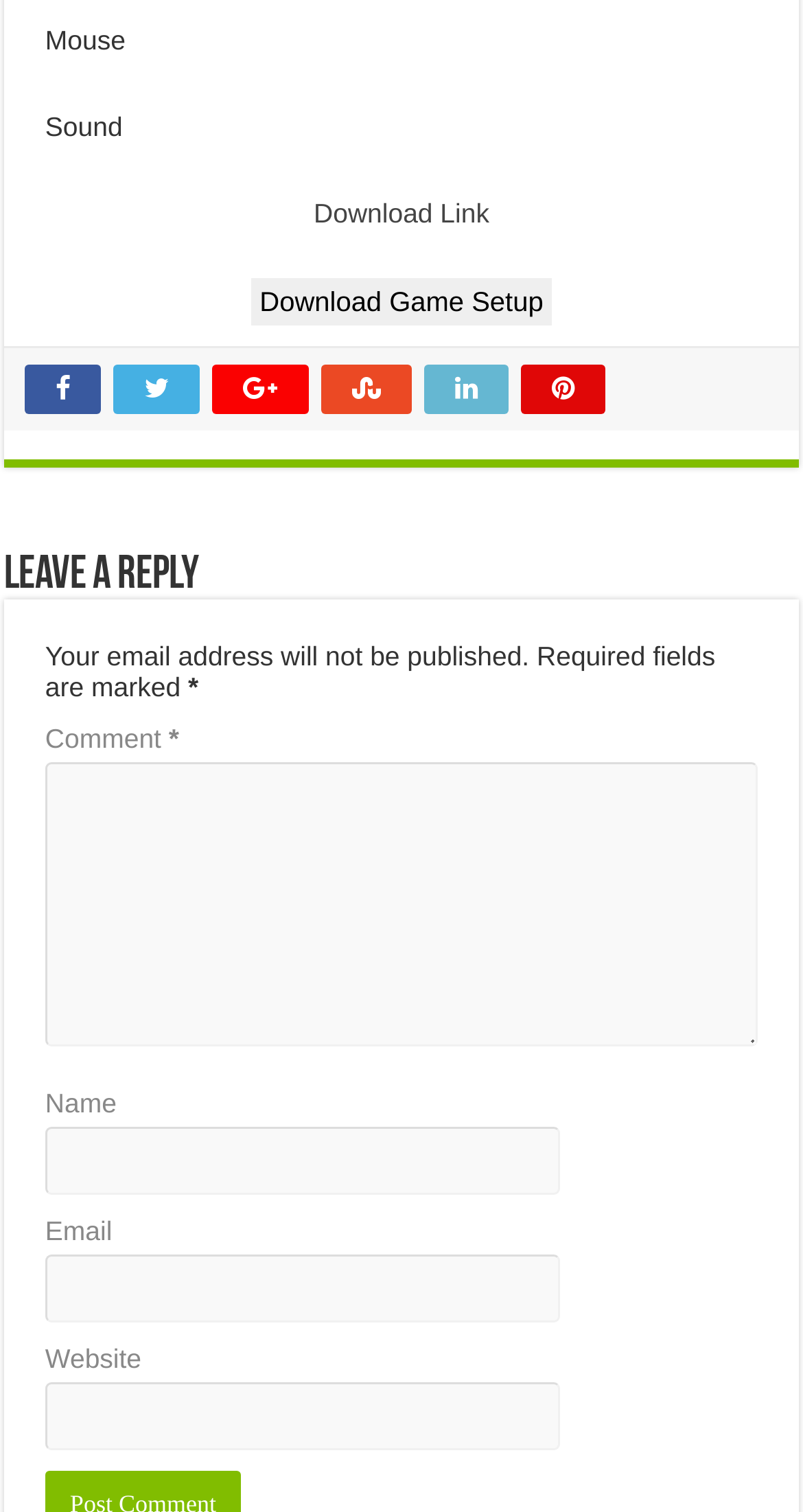Please analyze the image and give a detailed answer to the question:
What is the purpose of the 'Leave a Reply' section?

The 'Leave a Reply' section has a heading element with OCR text 'Leave a Reply', and below it, there are several form elements, including a textbox for commenting, and fields for name, email, and website. This suggests that the purpose of this section is to allow users to leave a comment or reply.